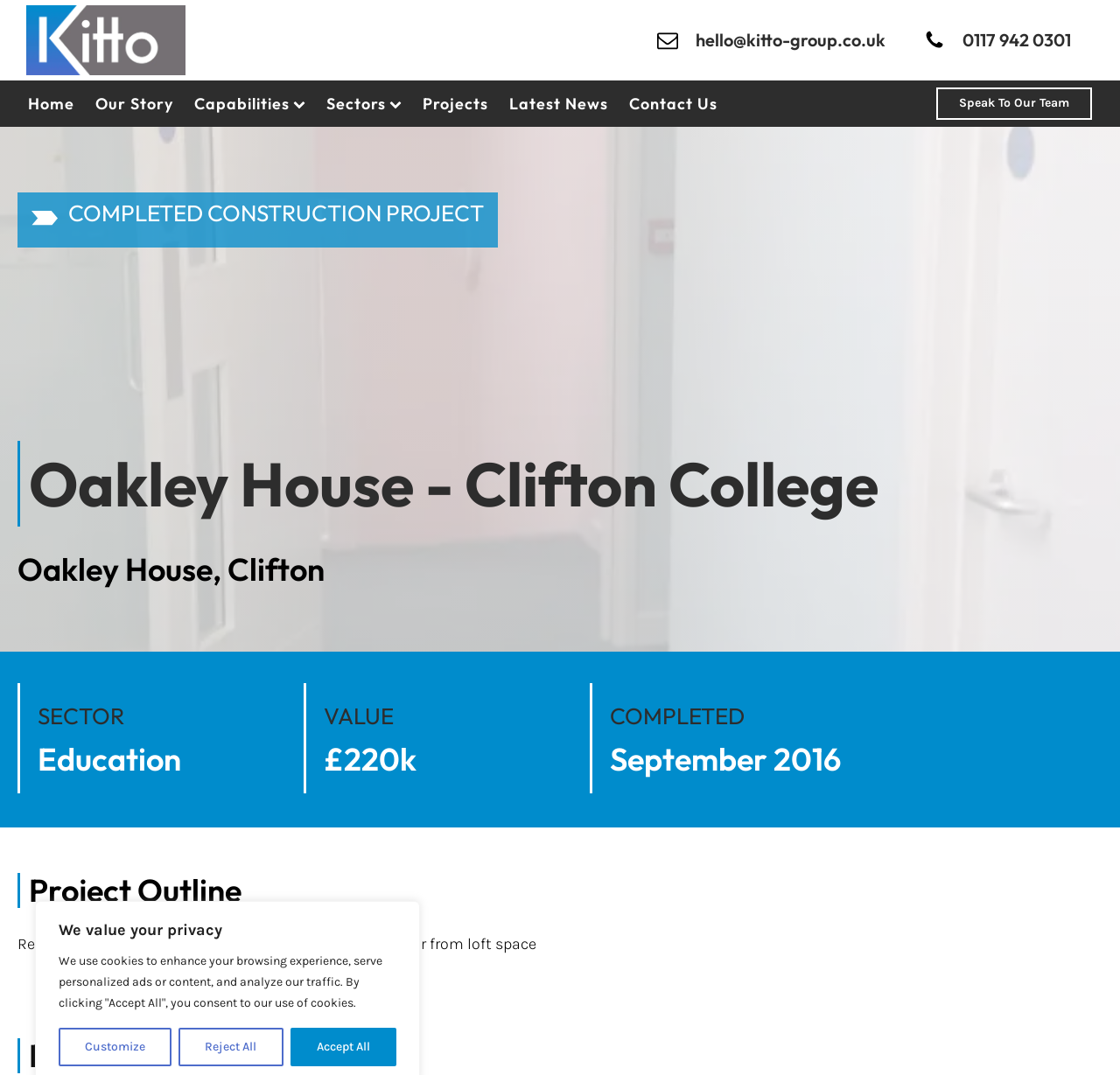Locate the bounding box coordinates of the clickable part needed for the task: "Call the office phone number".

[0.859, 0.026, 0.956, 0.049]